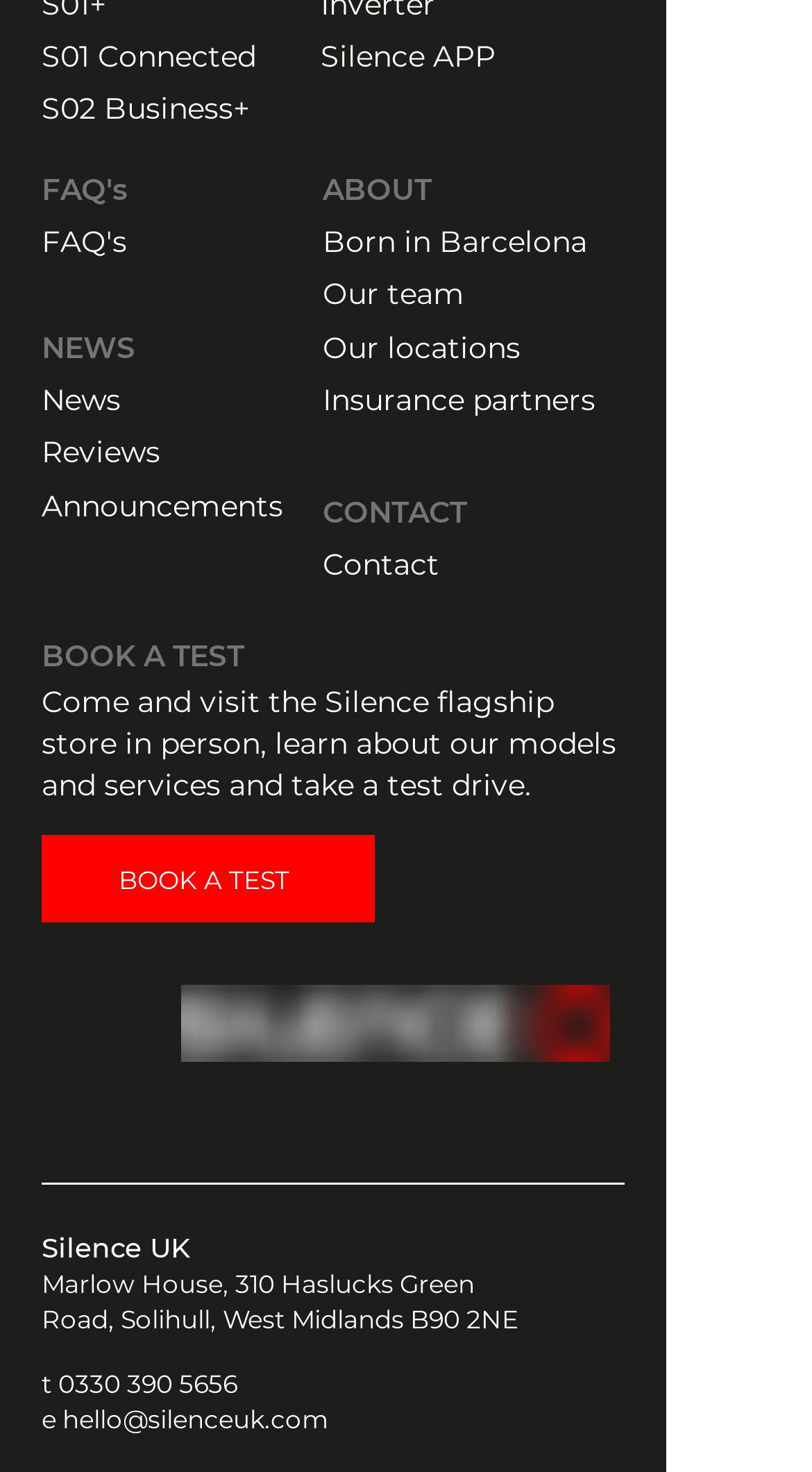What is the name of the company?
Please provide a single word or phrase as your answer based on the image.

Silence UK